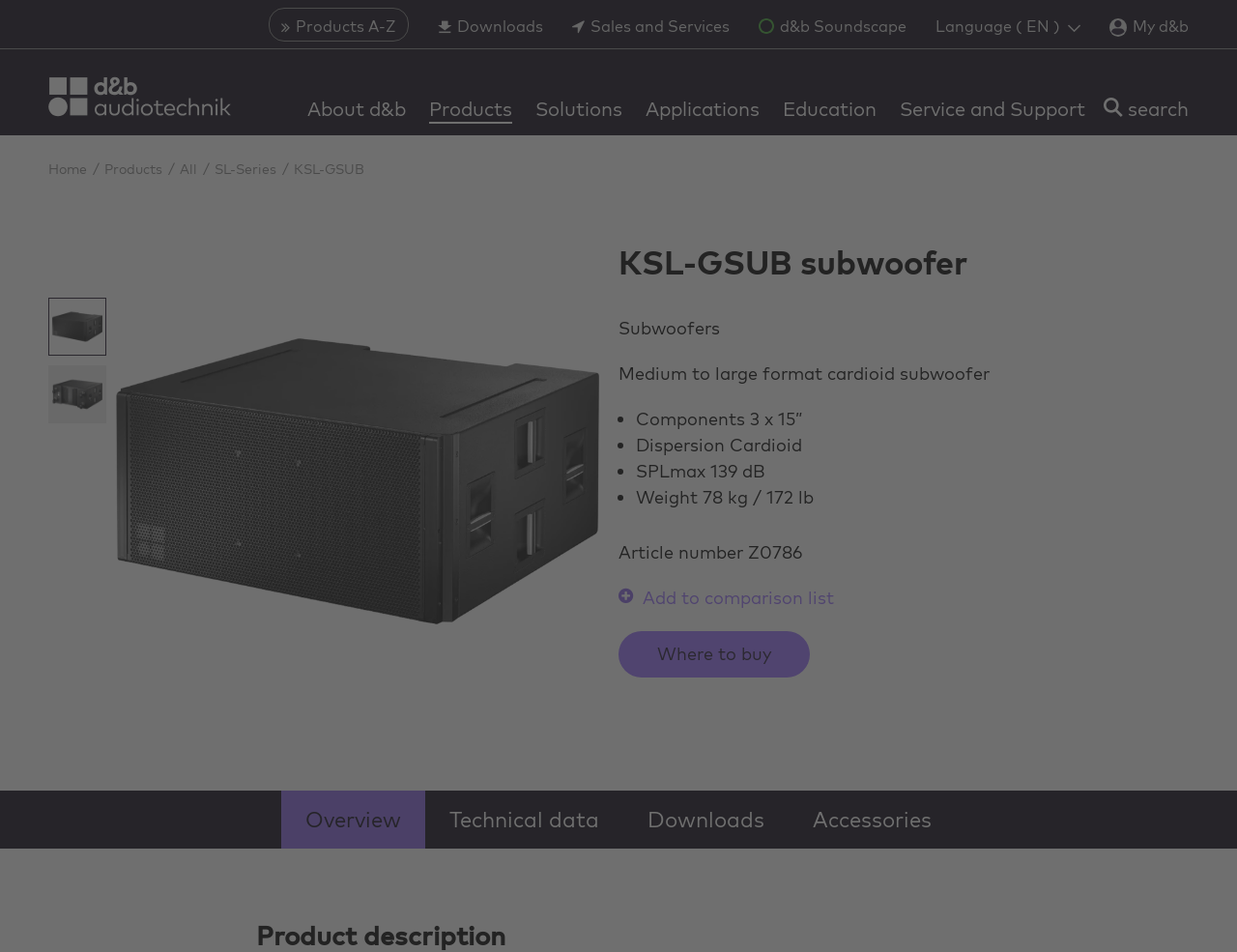What is the weight of the subwoofer?
Please provide an in-depth and detailed response to the question.

The weight of the subwoofer can be found in the list of features, where it is stated as 'Weight 78 kg / 172 lb'.